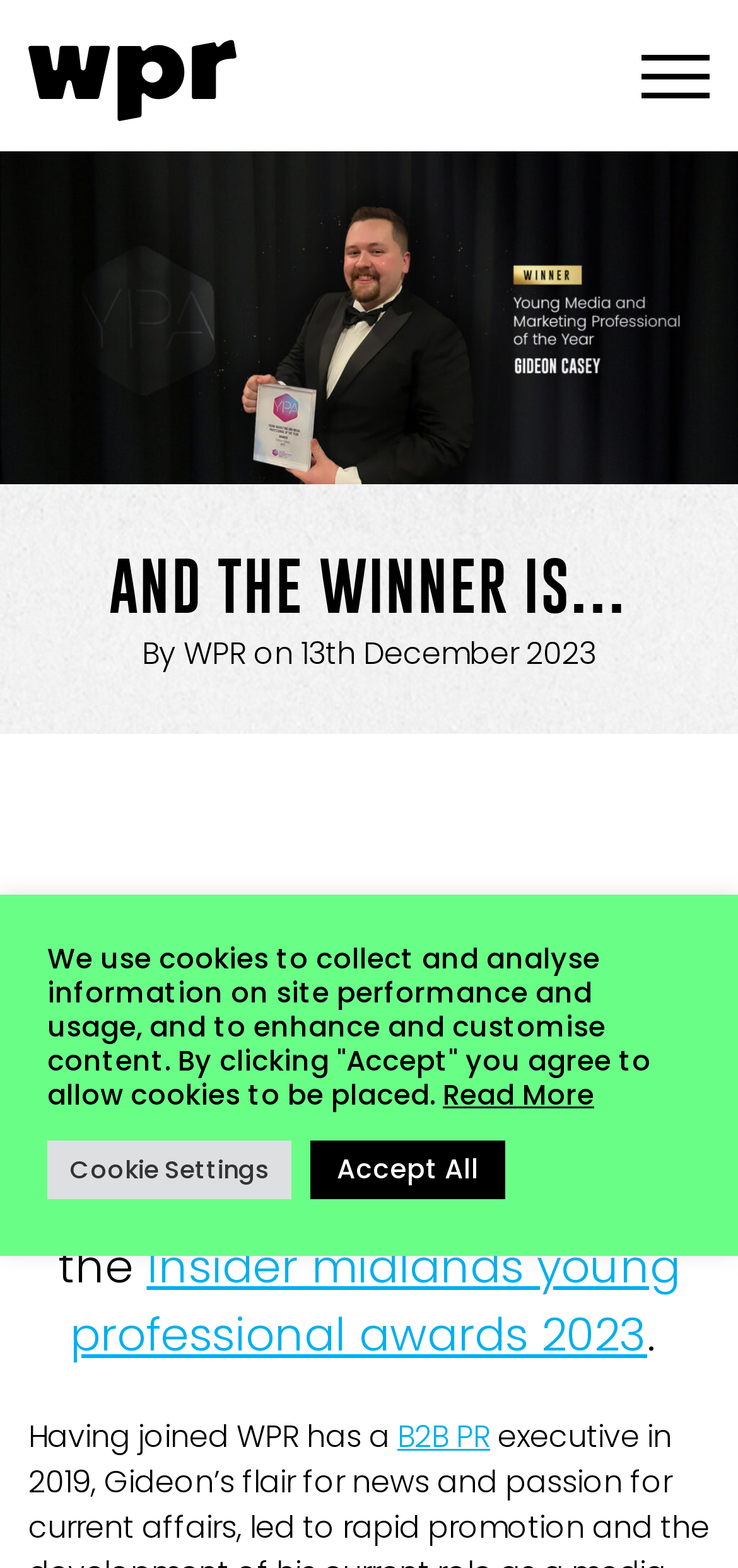Please determine the bounding box coordinates for the UI element described here. Use the format (top-left x, top-left y, bottom-right x, bottom-right y) with values bounded between 0 and 1: WPR

[0.038, 0.021, 0.321, 0.081]